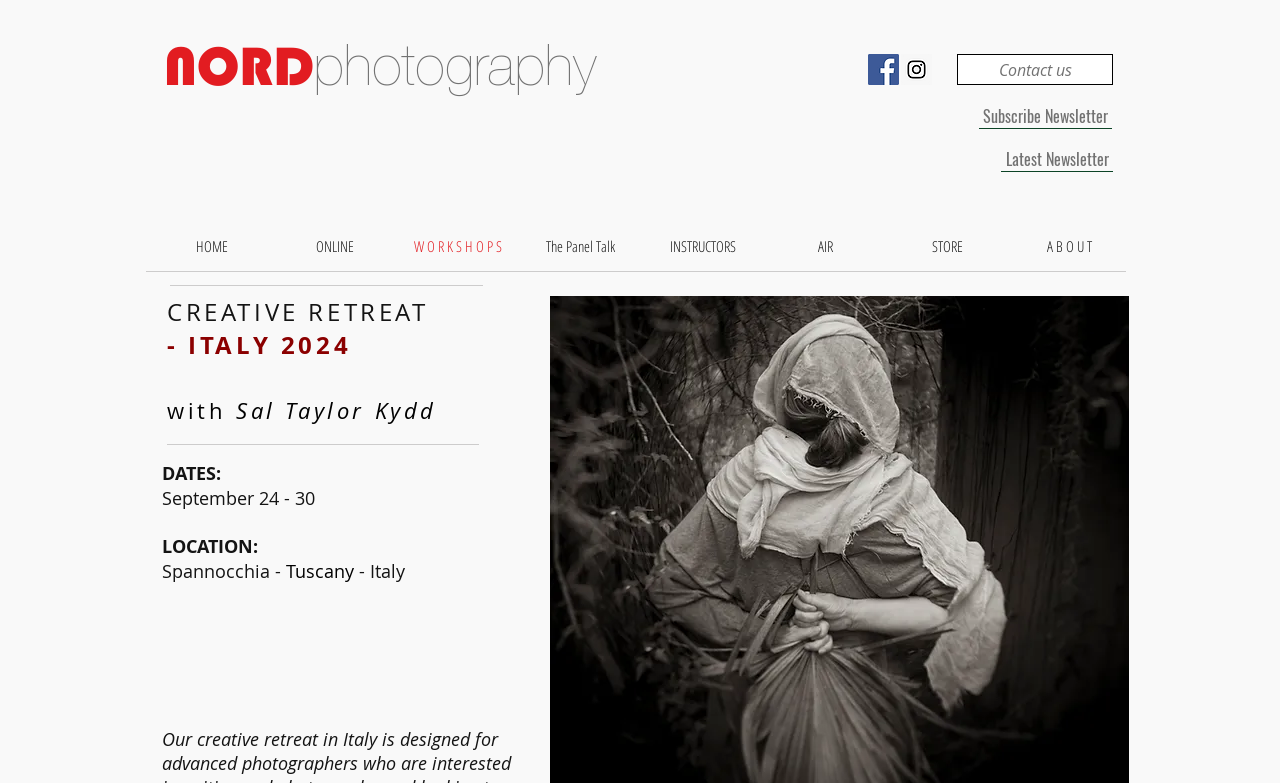What is the name of the photography website?
Give a comprehensive and detailed explanation for the question.

The name of the photography website can be found in the heading element at the top of the webpage, which reads 'NORDphotography'.